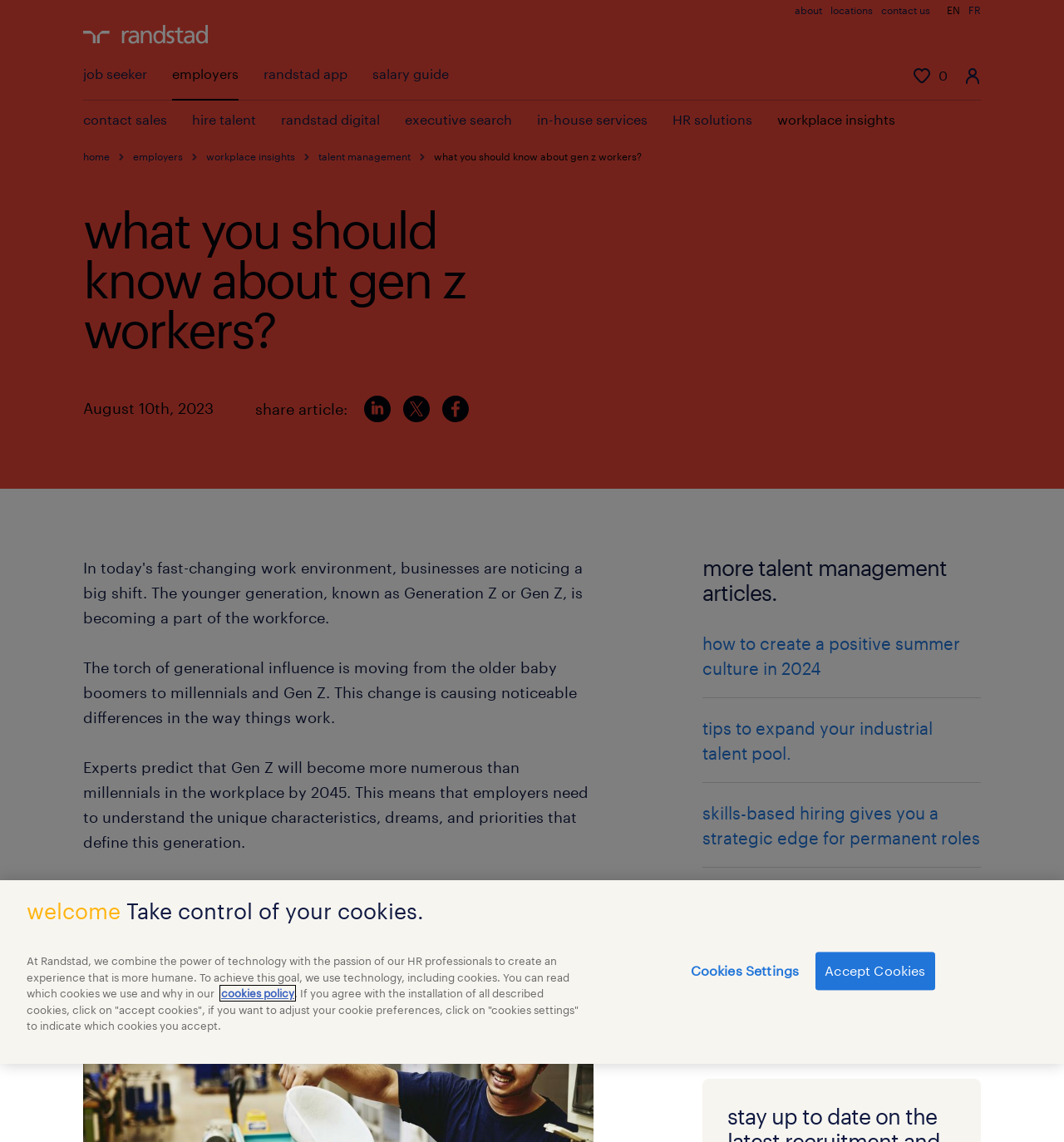Use a single word or phrase to answer this question: 
What is the purpose of the cookies used by Randstad?

To create a more humane experience